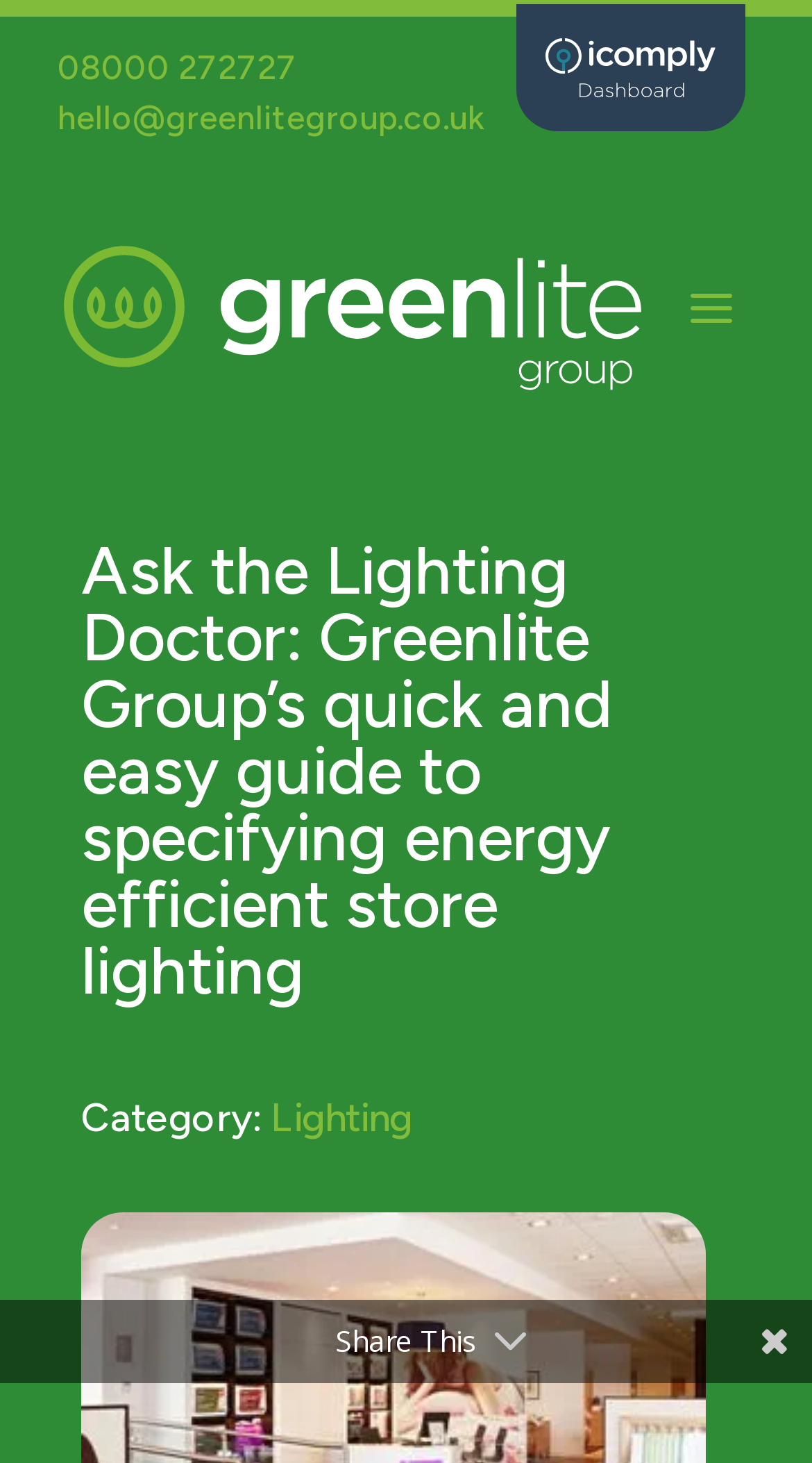Answer the question using only a single word or phrase: 
What is the purpose of the button on the right?

Unknown